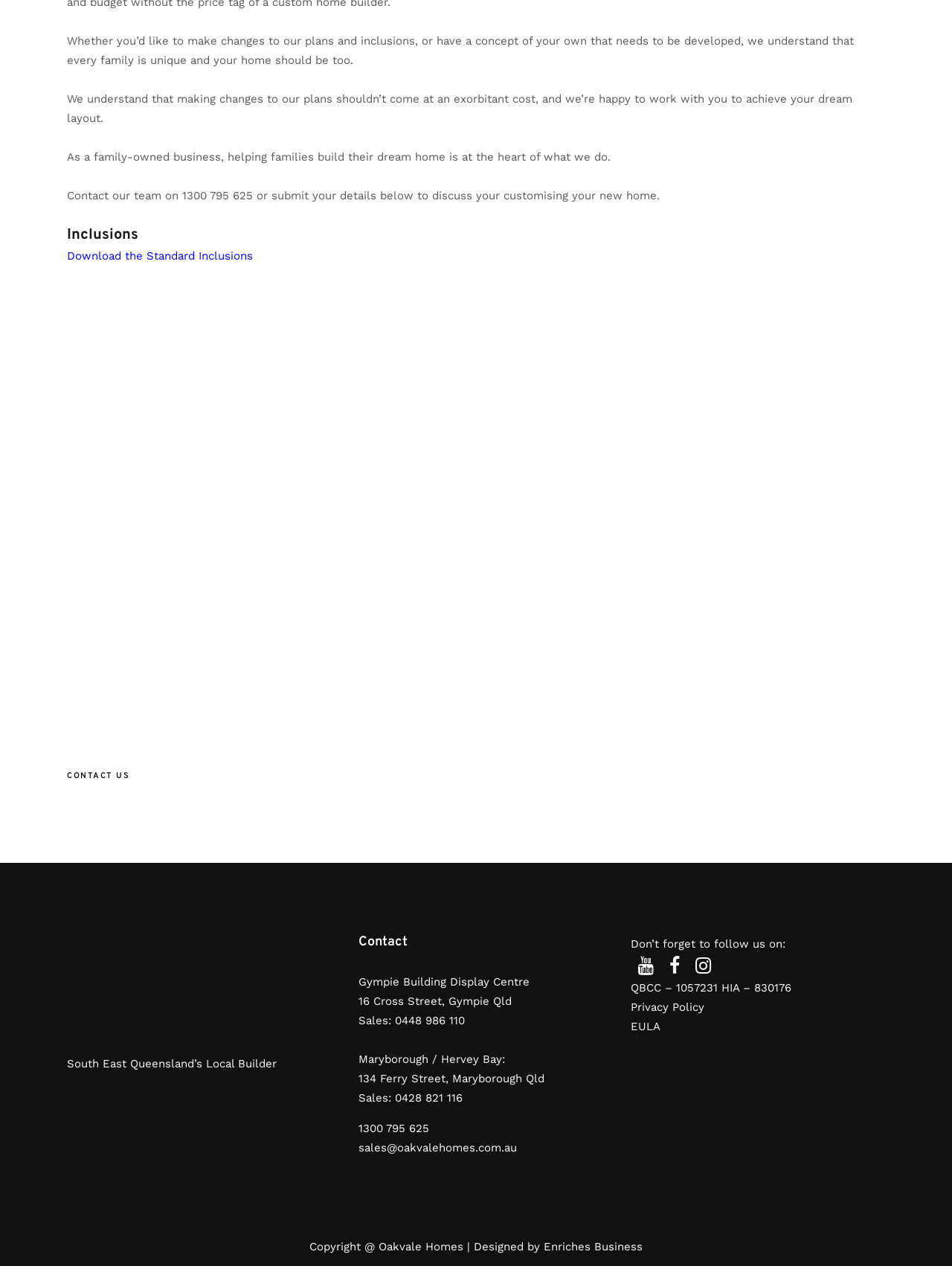How many display centers does the company have?
Look at the image and answer the question using a single word or phrase.

Two